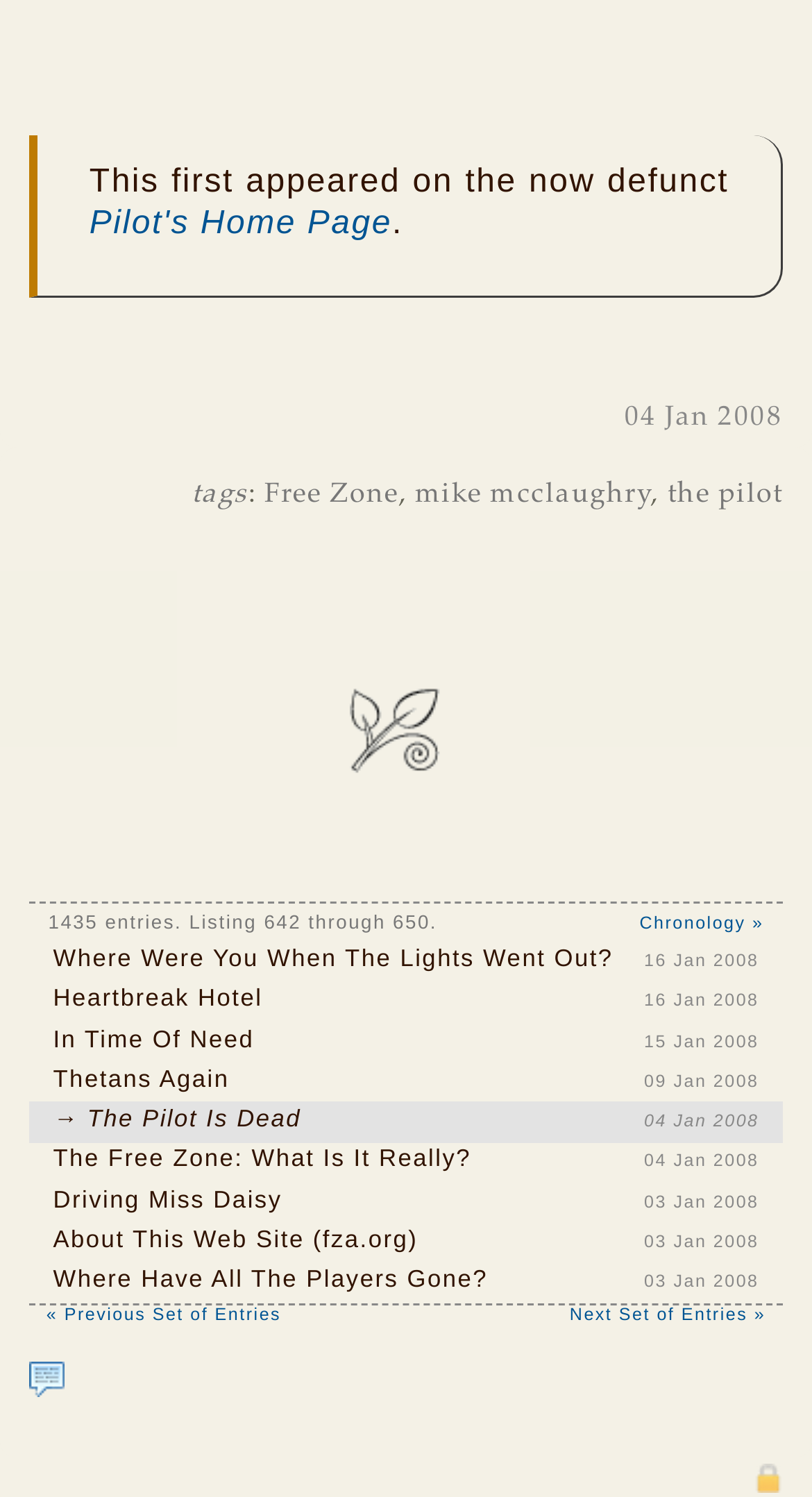Please locate the bounding box coordinates of the element that should be clicked to achieve the given instruction: "Read 'Where Were You When The Lights Went Out?' article".

[0.036, 0.629, 0.964, 0.656]